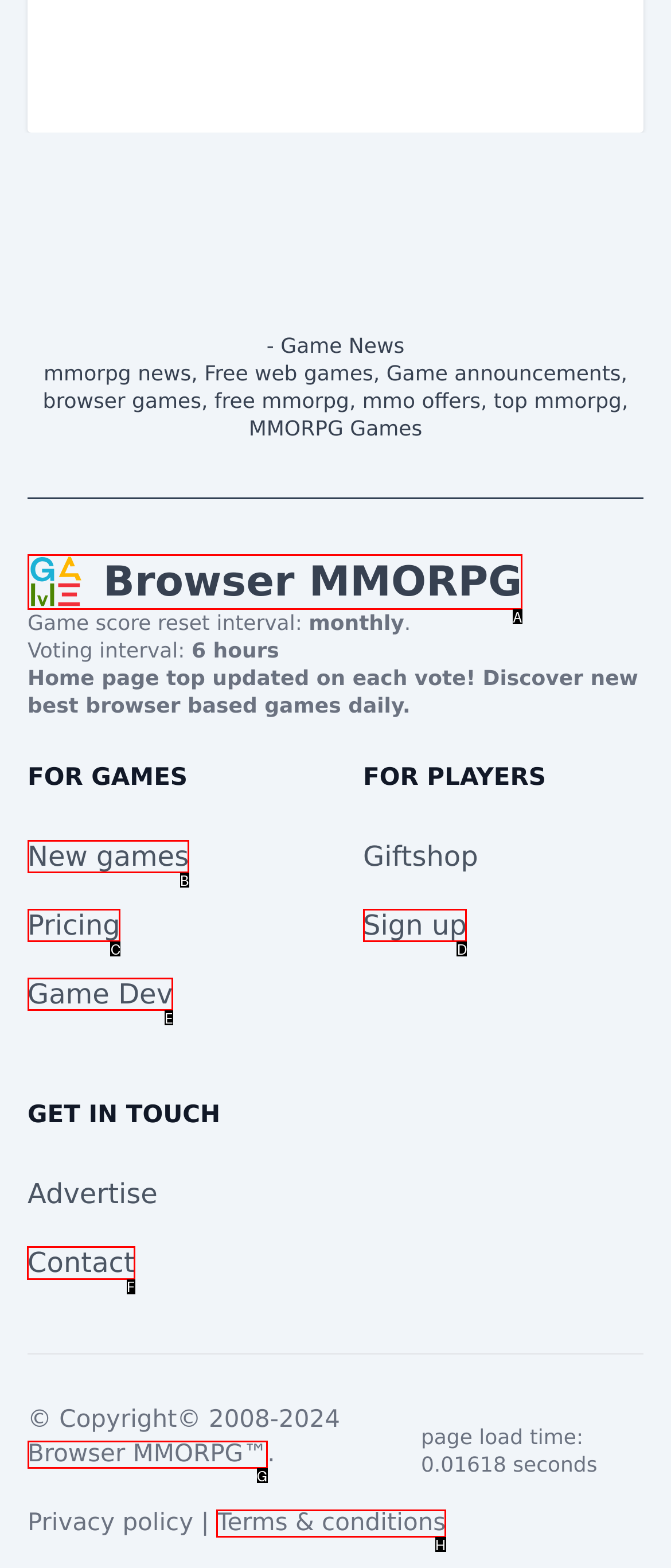Select the appropriate letter to fulfill the given instruction: Contact us
Provide the letter of the correct option directly.

F